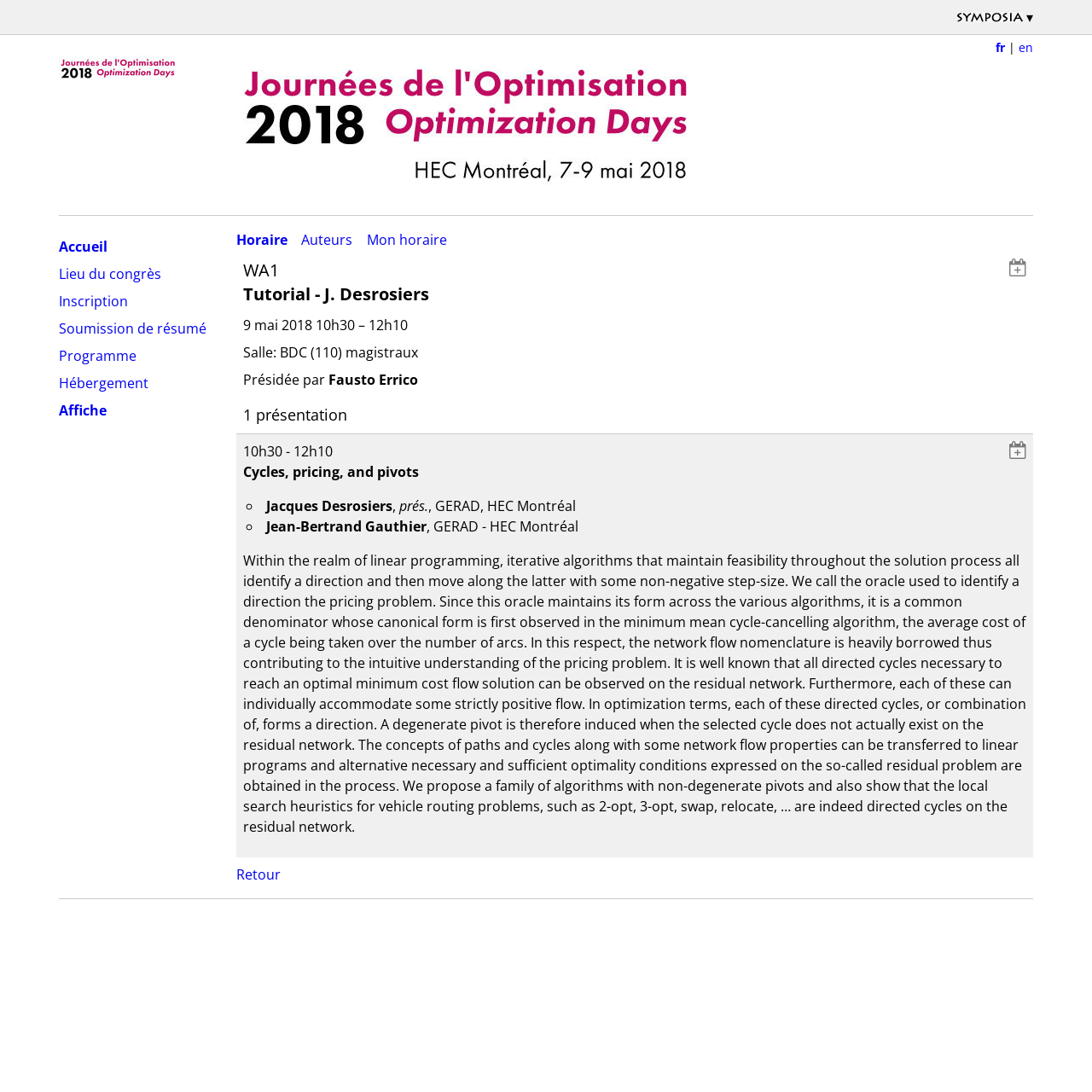Please reply to the following question using a single word or phrase: 
What is the date and time of the tutorial session?

9 mai 2018 10h30 – 12h10